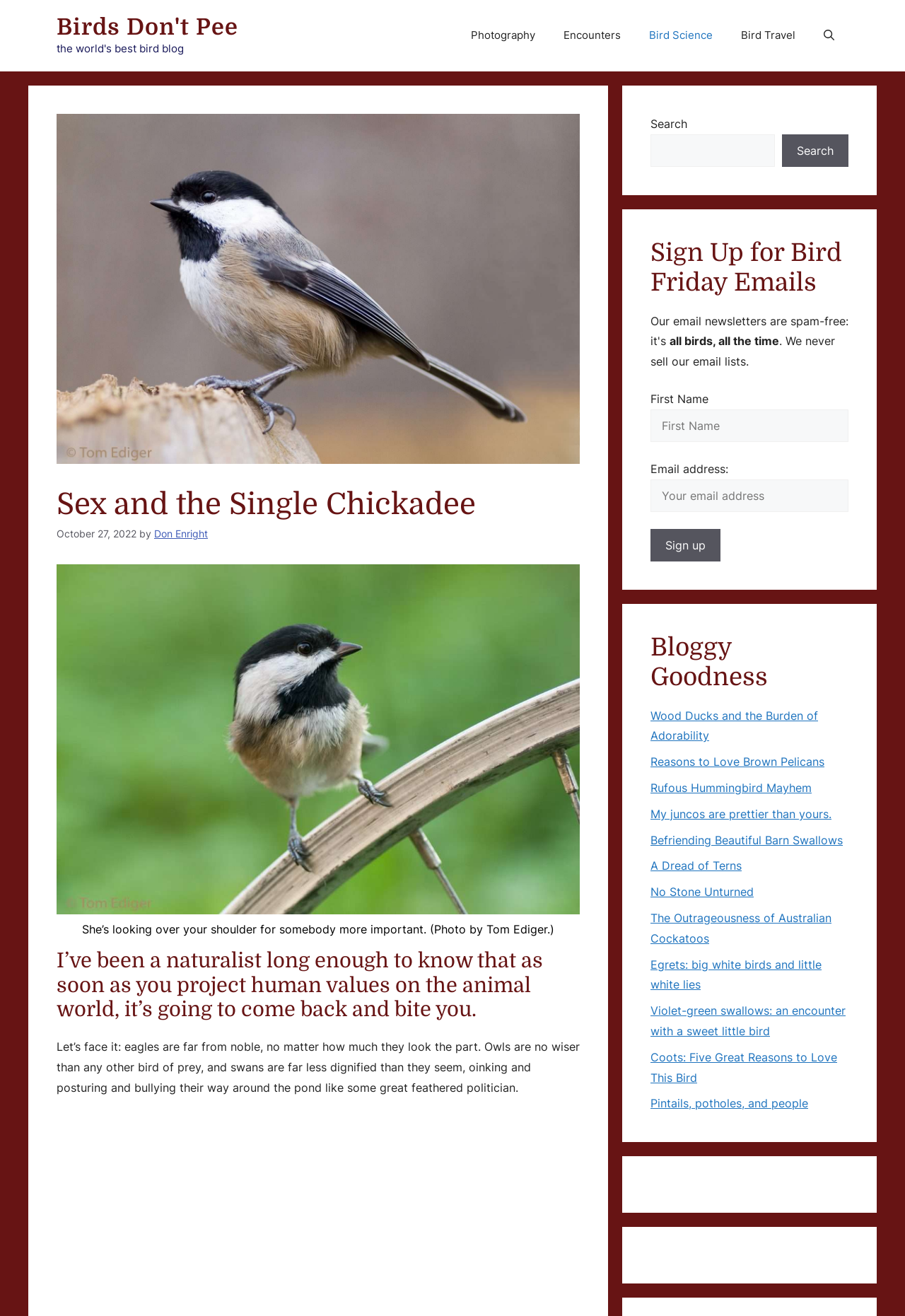Locate the bounding box of the UI element defined by this description: "Bird Science". The coordinates should be given as four float numbers between 0 and 1, formatted as [left, top, right, bottom].

[0.702, 0.011, 0.803, 0.043]